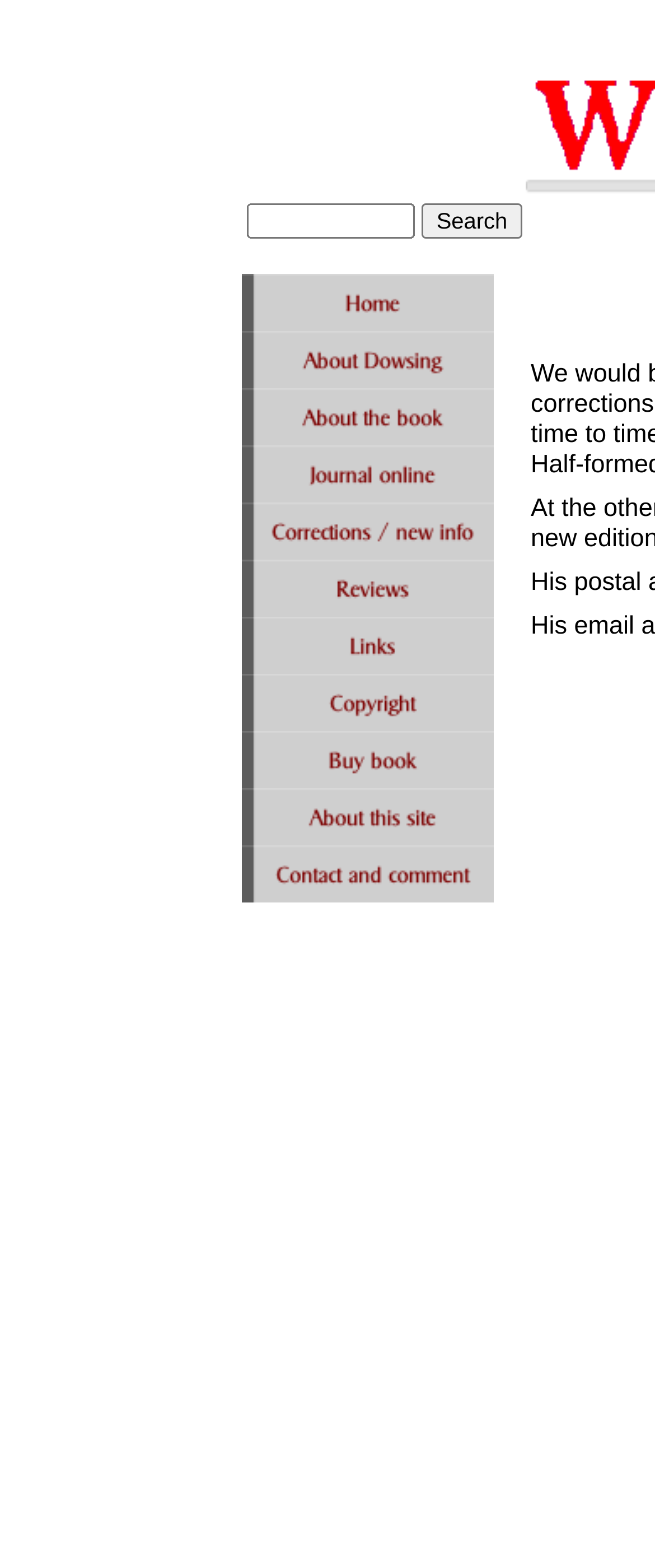Indicate the bounding box coordinates of the clickable region to achieve the following instruction: "view August 2021."

None